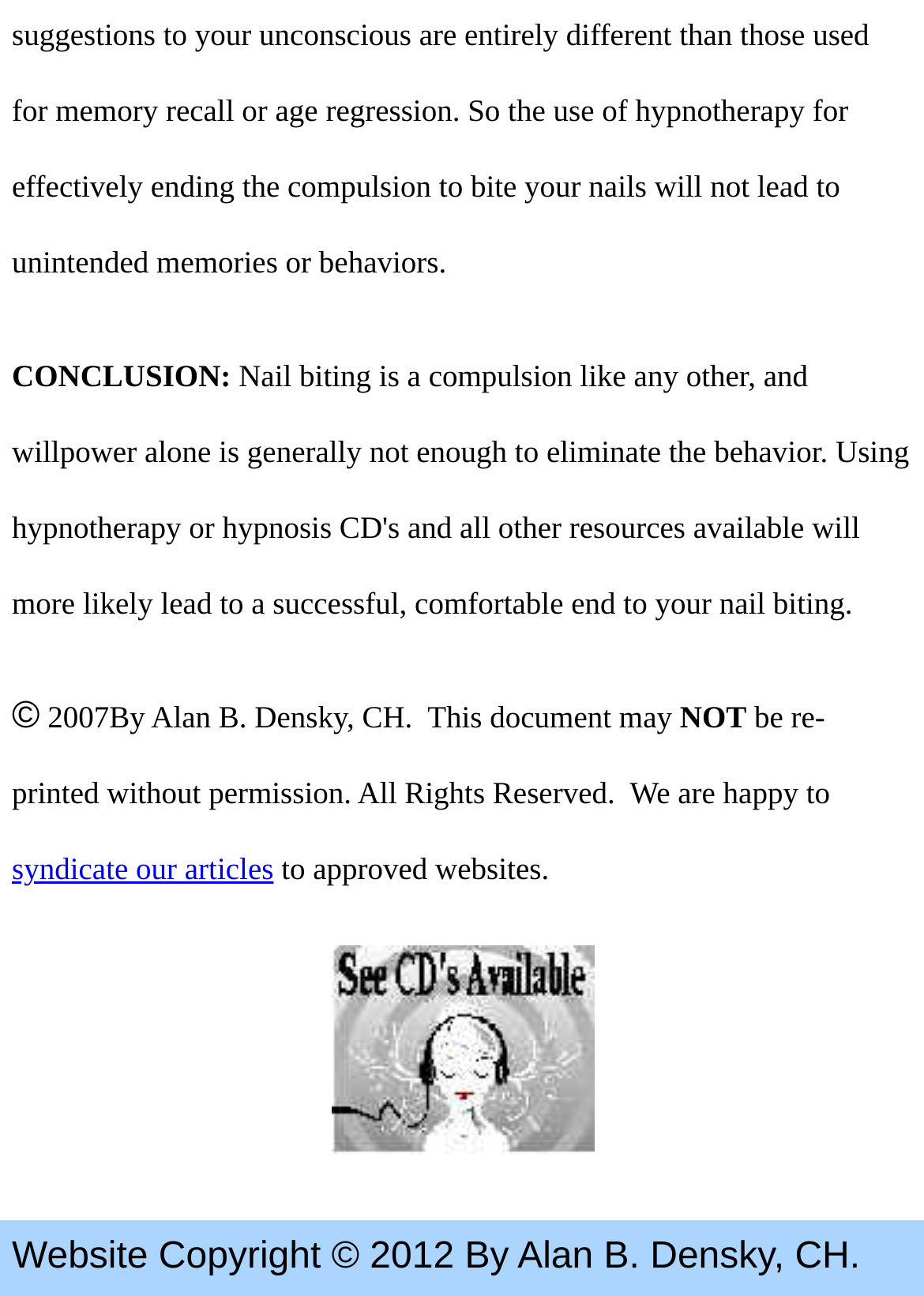Use one word or a short phrase to answer the question provided: 
What is the purpose of the link 'syndicate our articles'?

To approved websites